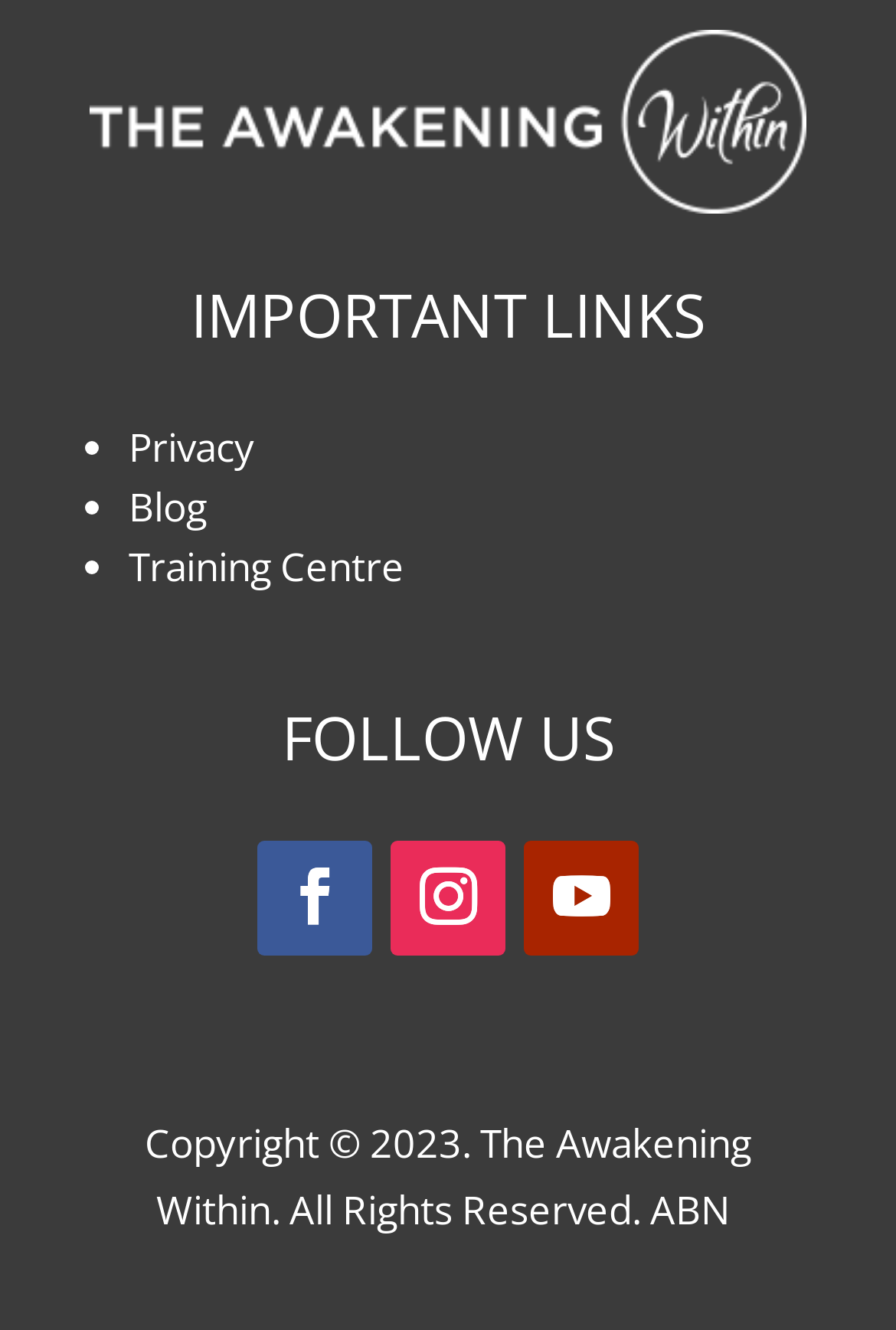Use a single word or phrase to answer the following:
What is the third important link?

Training Centre